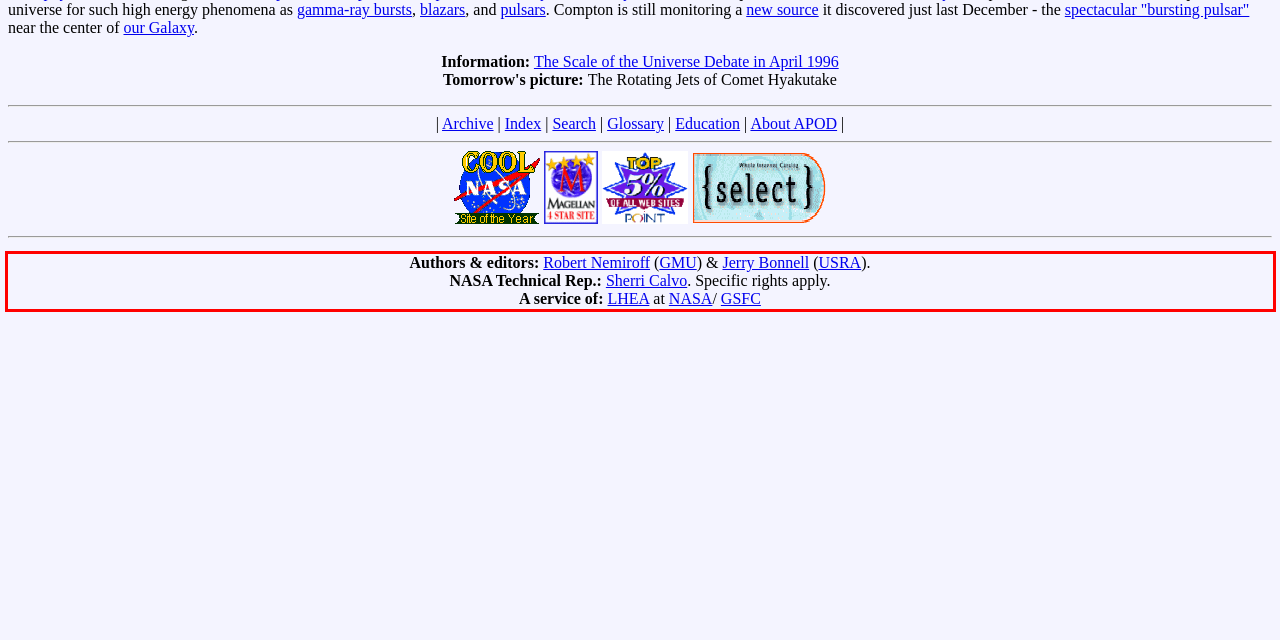Using OCR, extract the text content found within the red bounding box in the given webpage screenshot.

Authors & editors: Robert Nemiroff (GMU) & Jerry Bonnell (USRA). NASA Technical Rep.: Sherri Calvo. Specific rights apply. A service of: LHEA at NASA/ GSFC